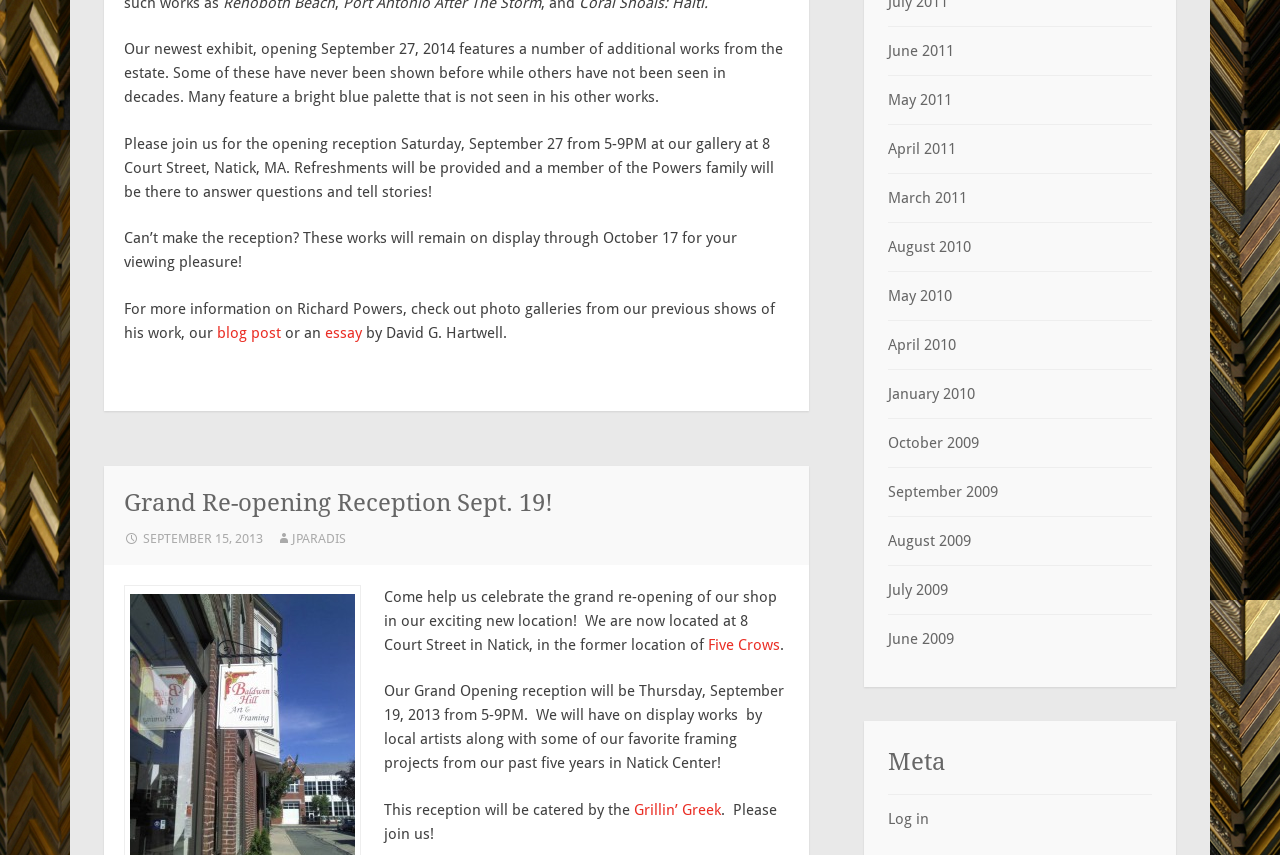What is the name of the artist whose works will be on display?
Give a one-word or short-phrase answer derived from the screenshot.

Richard Powers